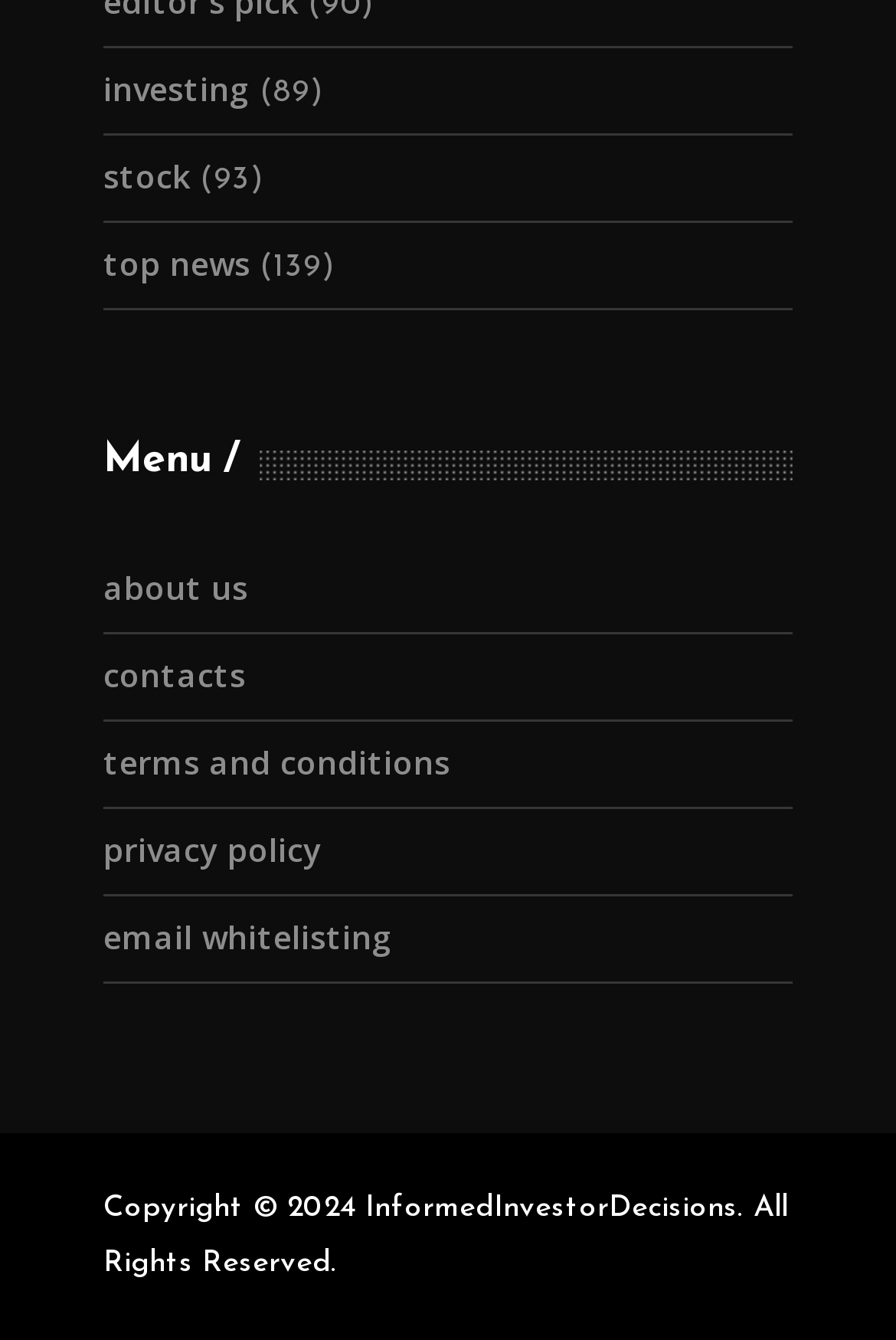Provide the bounding box coordinates of the UI element that matches the description: "alt="KingRoot-apk"".

None